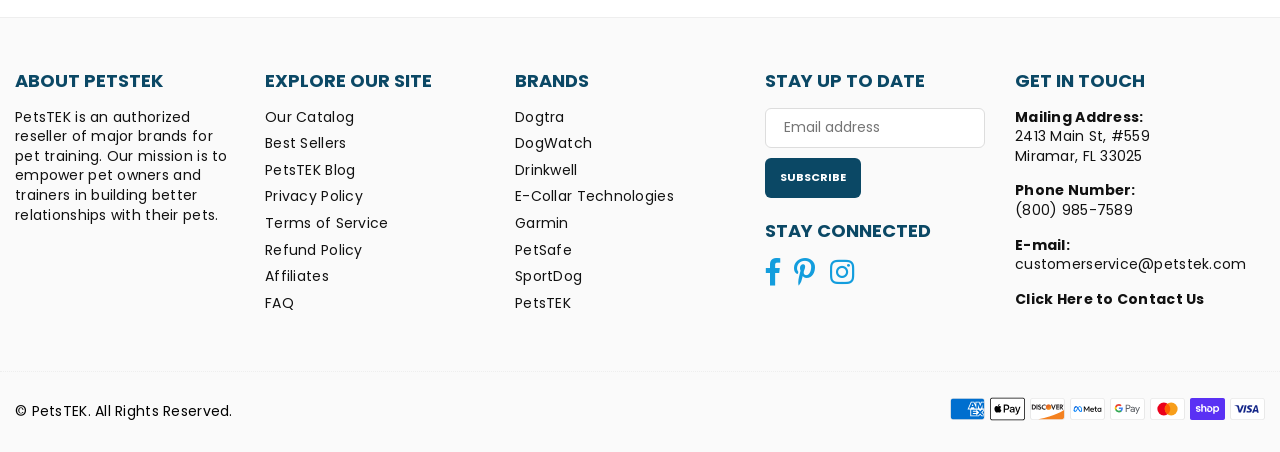Determine the bounding box coordinates of the element that should be clicked to execute the following command: "Contact us via phone".

[0.793, 0.443, 0.885, 0.487]